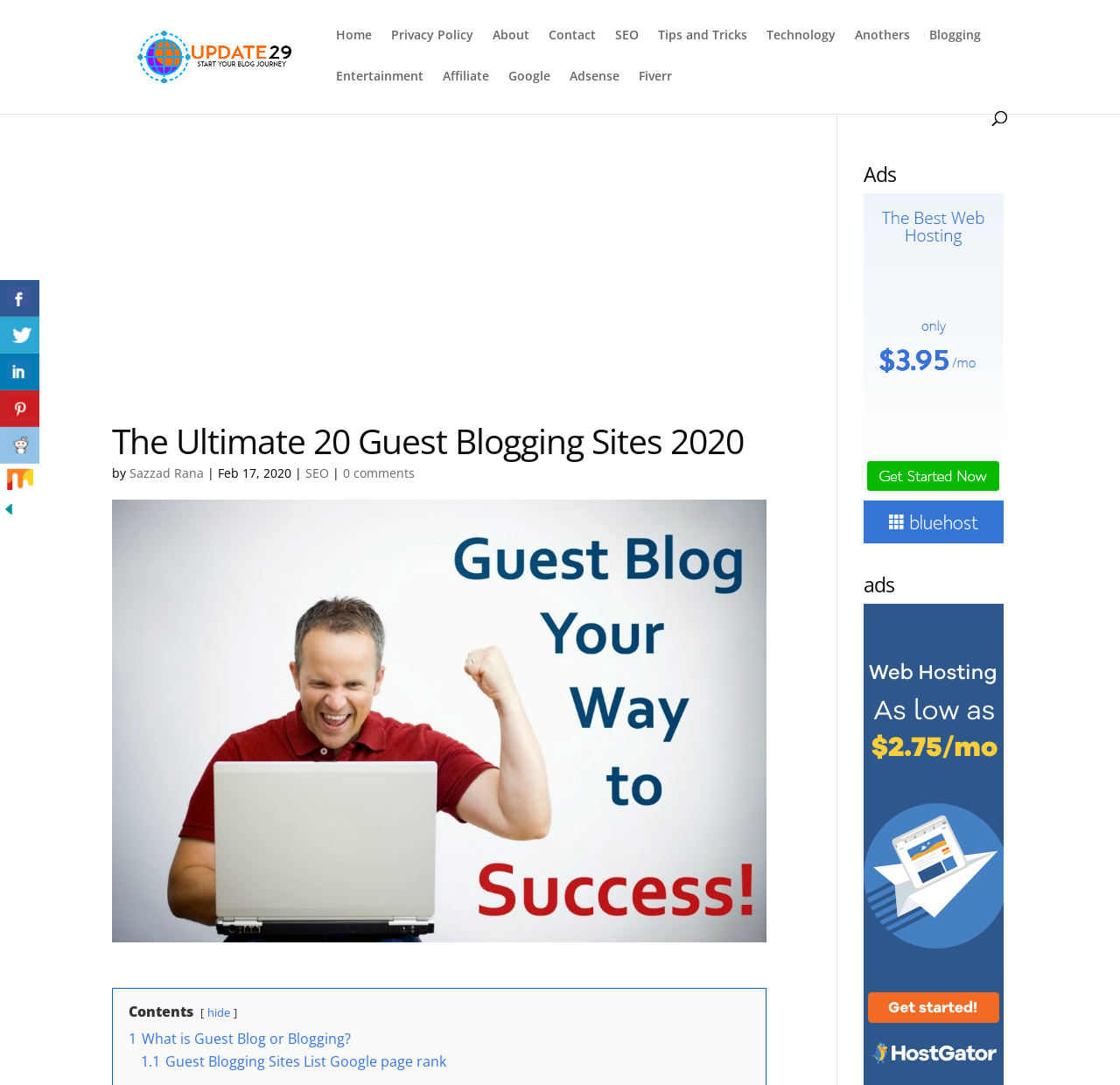Summarize the contents and layout of the webpage in detail.

This webpage is about guest blogging sites for increasing traffic. At the top, there is a title "The Ultimate 20 Guest Blogging Sites 2020" followed by an "Update29" link and image. Below the title, there is a navigation menu with links to "Home", "Privacy Policy", "About", "Contact", "SEO", "Tips and Tricks", "Technology", "Anothers", "Blogging", and "Entertainment". 

On the left side, there is a search bar at the top, and below it, there is an advertisement iframe. The main content starts with a heading "The Ultimate 20 Guest Blogging Sites 2020" followed by the author's name "Sazzad Rana" and the date "Feb 17, 2020". There are also links to "SEO" and "0 comments" below the author's name.

The main content is divided into sections, with a "Contents" heading at the top. Below it, there are links to different sections, including "What is Guest Blog or Blogging?" and "Guest Blogging Sites List Google page rank". 

On the right side, there are two sections labeled "Ads" with images and links. At the bottom left, there are social media sharing buttons, including Facebook, Twitter, Linkedin, Pinterest, Reddit, and Stumbleupon. There is also a "Hide Buttons" link with an image.